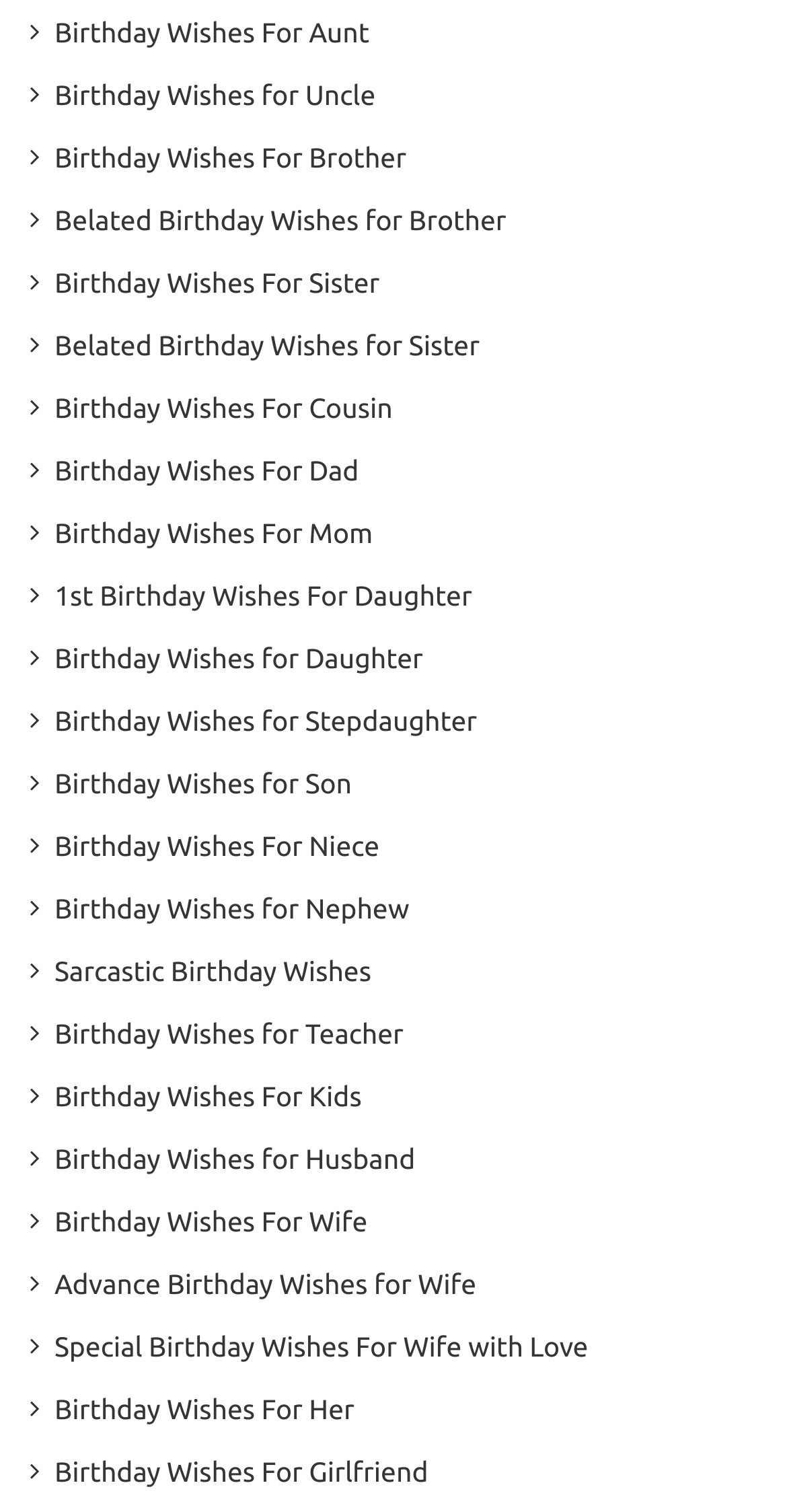Can you identify the bounding box coordinates of the clickable region needed to carry out this instruction: 'View birthday wishes for aunt'? The coordinates should be four float numbers within the range of 0 to 1, stated as [left, top, right, bottom].

[0.069, 0.01, 0.469, 0.032]